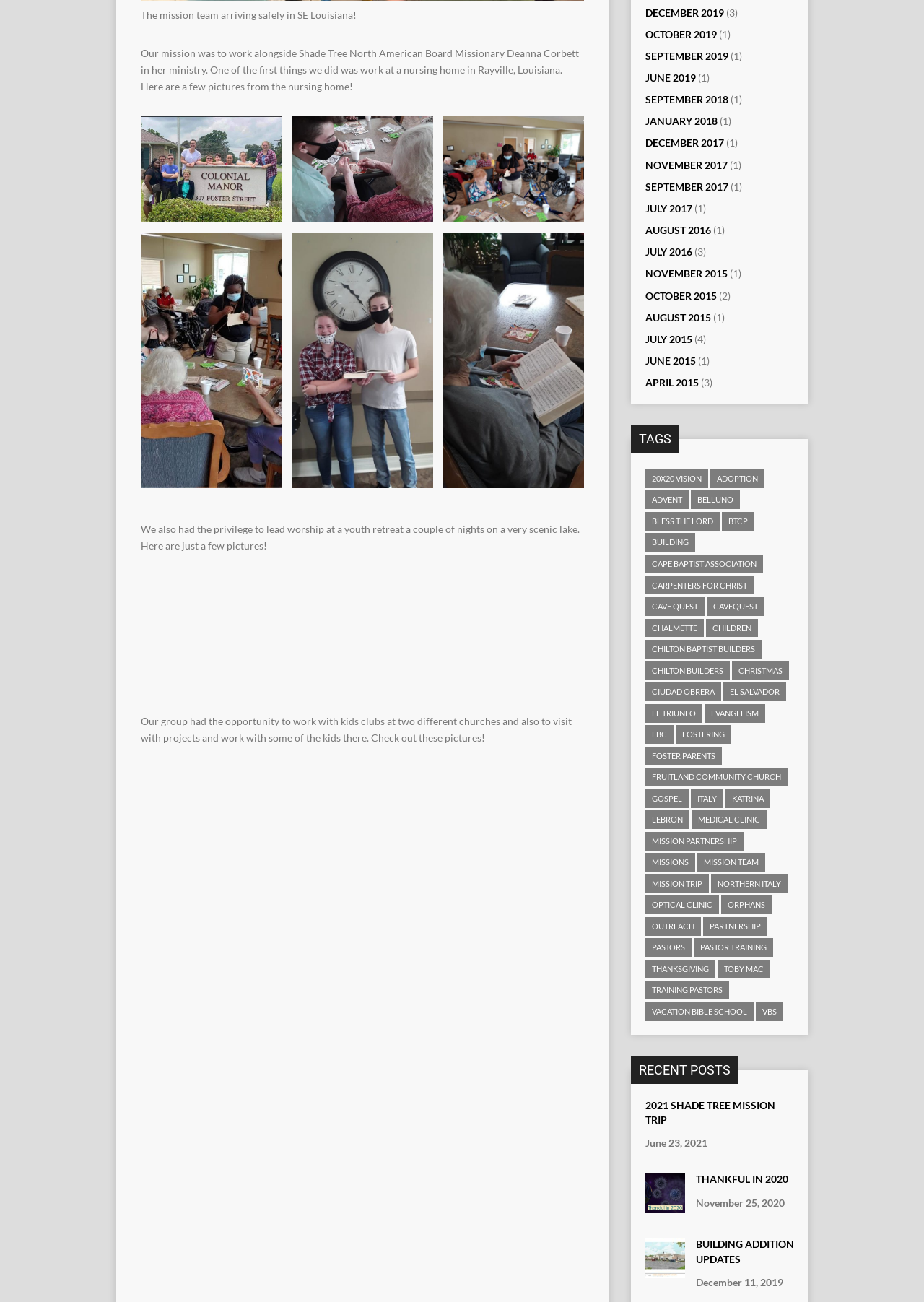Locate the bounding box coordinates of the clickable element to fulfill the following instruction: "Check the 'Cape Baptist Association' link". Provide the coordinates as four float numbers between 0 and 1 in the format [left, top, right, bottom].

[0.698, 0.426, 0.826, 0.44]